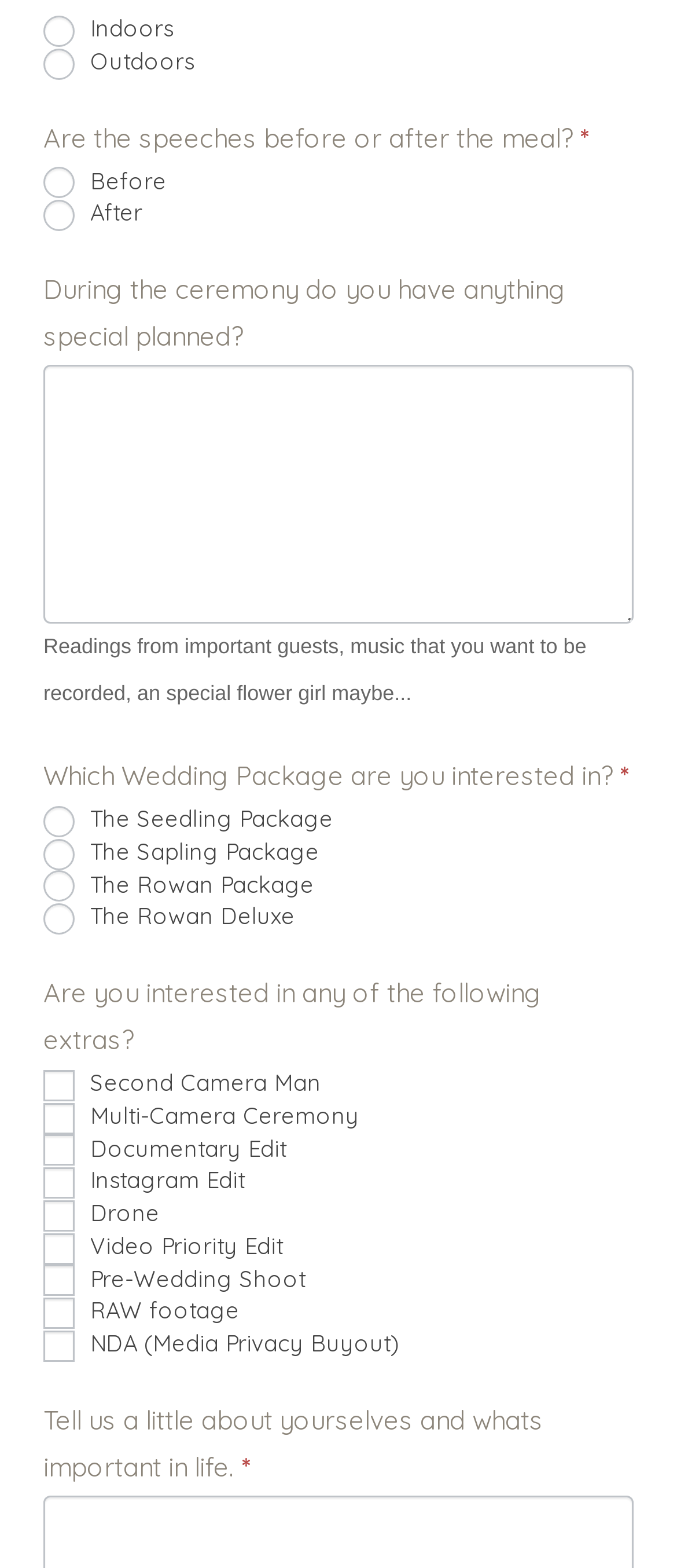Find the bounding box coordinates corresponding to the UI element with the description: "parent_node: Indoors name="item_meta[30]" value="Indoors"". The coordinates should be formatted as [left, top, right, bottom], with values as floats between 0 and 1.

[0.064, 0.01, 0.11, 0.03]